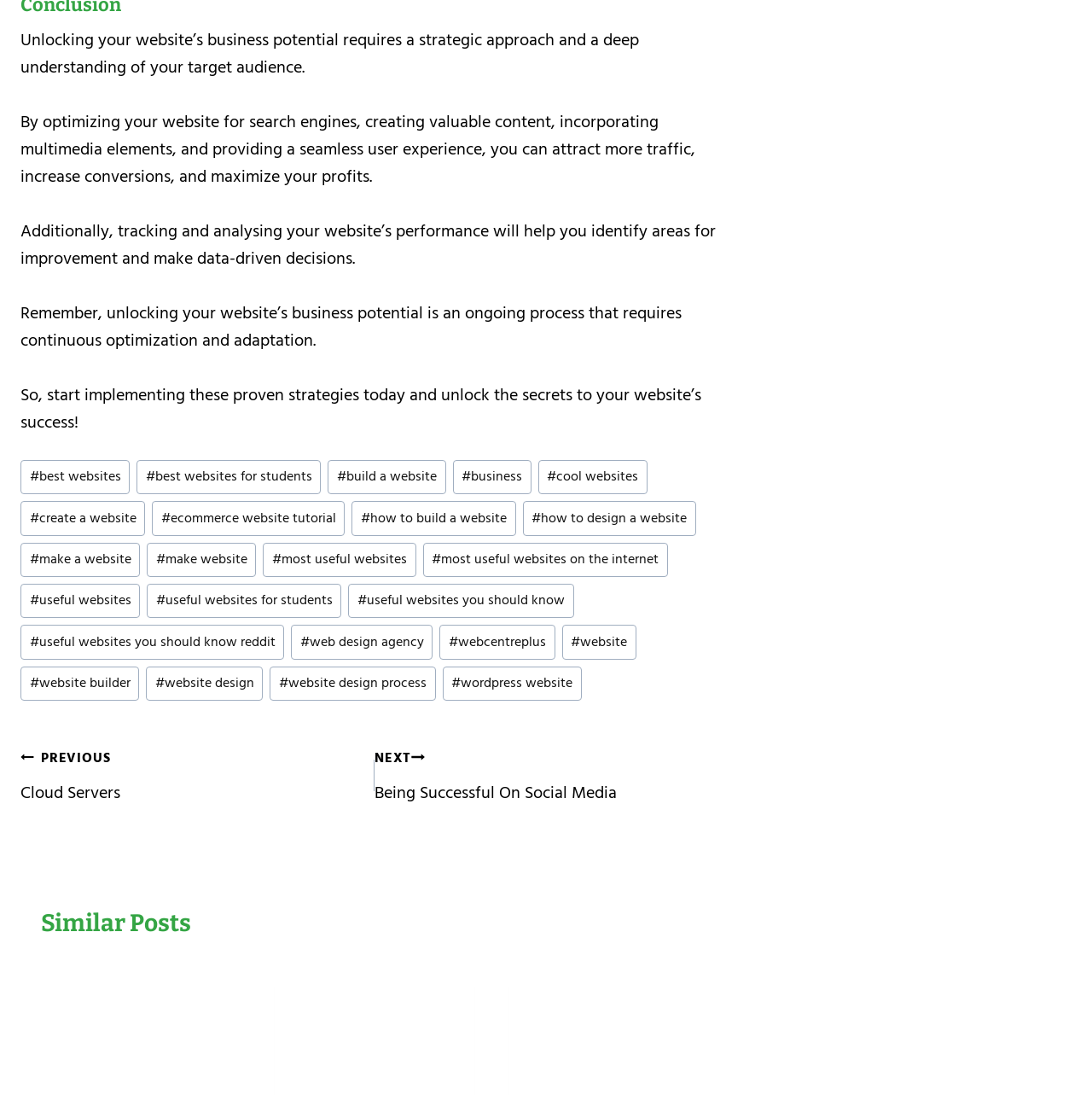Using the element description provided, determine the bounding box coordinates in the format (top-left x, top-left y, bottom-right x, bottom-right y). Ensure that all values are floating point numbers between 0 and 1. Element description: #how to build a website

[0.322, 0.458, 0.472, 0.489]